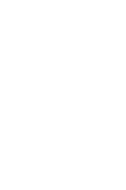Why is the refugee situation urgent? Please answer the question using a single word or phrase based on the image.

Scale and global implications